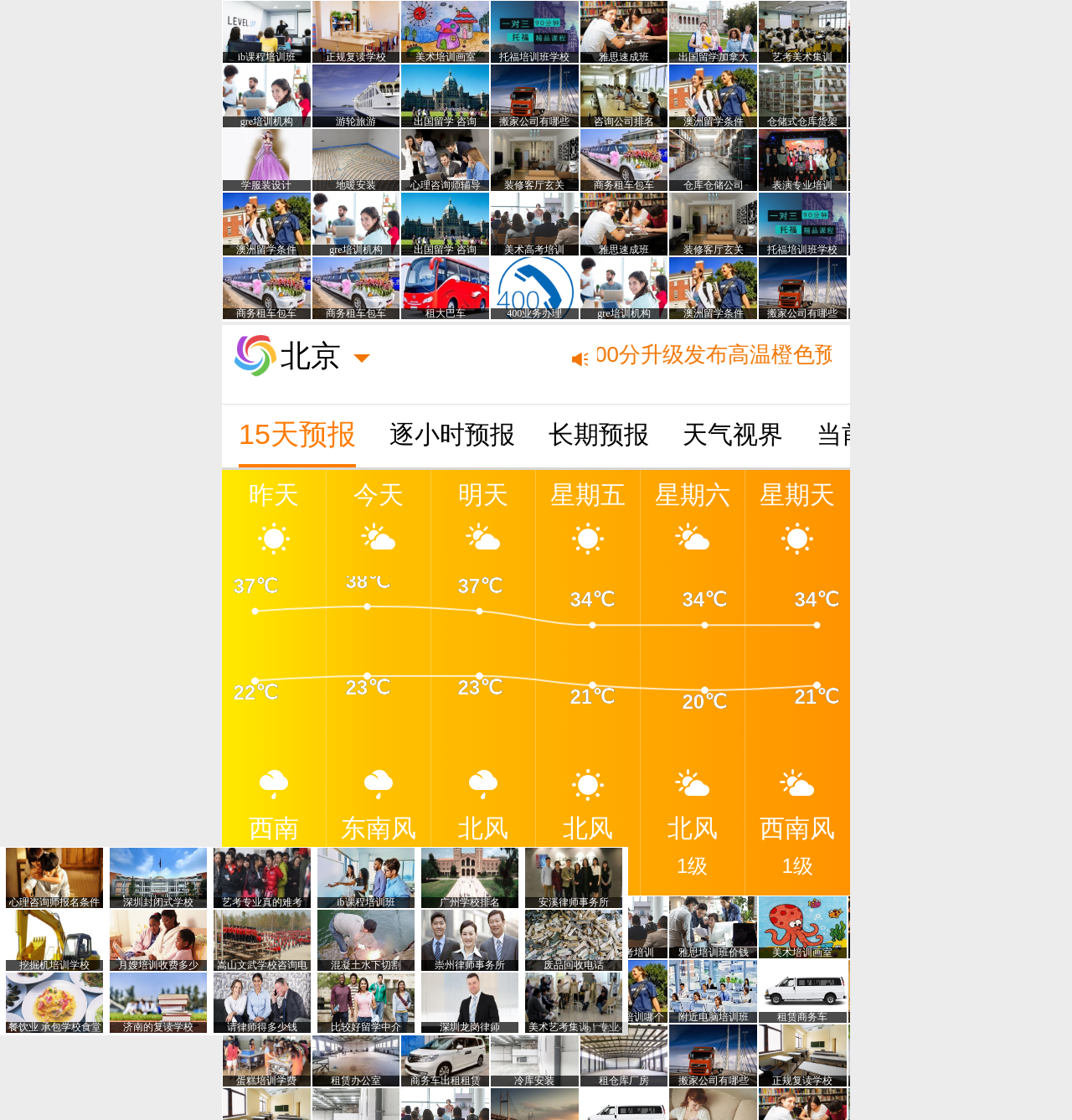How many days of weather forecast are provided?
Based on the screenshot, answer the question with a single word or phrase.

7